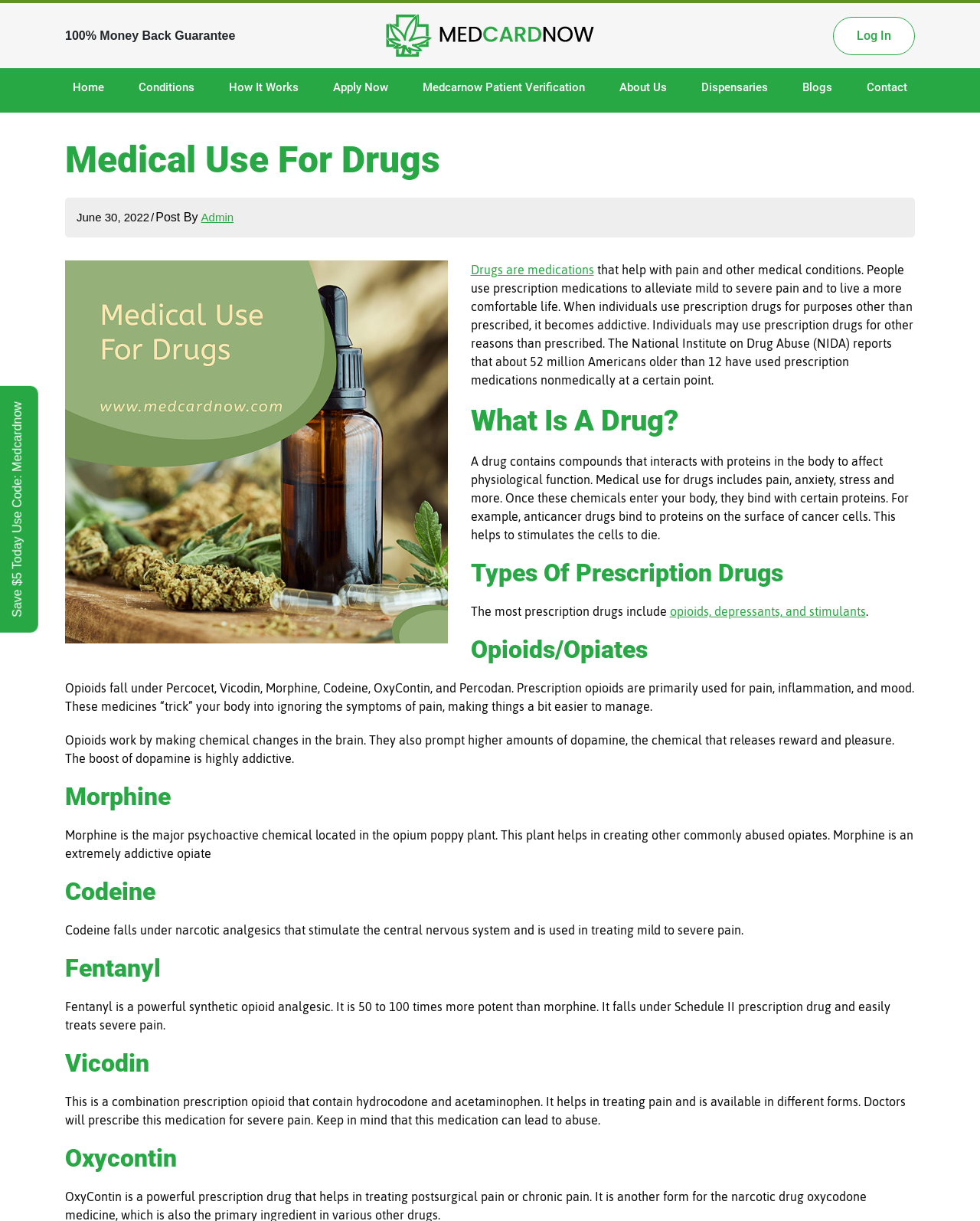Provide an in-depth caption for the contents of the webpage.

This webpage is about medical use for drugs, specifically discussing pain, anxiety, stress, and other medical conditions. At the top, there is a header with the title "Medical Use for Drugs - MedCardNow in California" and a logo on the right side. Below the header, there is a navigation menu with links to different sections, including "Home", "Conditions", "How It Works", "Apply Now", and more.

On the left side, there is a section with a heading "Medical Use For Drugs" and a date "June 30, 2022" below it. The main content of the page starts with a paragraph explaining that drugs are medications that help with pain and other medical conditions, and how they can be addictive when used for purposes other than prescribed.

The page is divided into several sections, each with a heading. The first section is "What Is A Drug?" which explains that a drug contains compounds that interact with proteins in the body to affect physiological function. The next section is "Types Of Prescription Drugs", which lists opioids, depressants, and stimulants as examples.

The following sections provide more detailed information about different types of opioids, including opioids/opiates, morphine, codeine, fentanyl, and vicodin. Each section explains what the drug is, how it works, and its potential for abuse.

Throughout the page, there are links to other relevant pages, such as "Log In" and "Contact", and a "100% Money Back Guarantee" banner at the top. There is also a promotional link "Save $5 Today Use Code: Medcardnow" at the top.